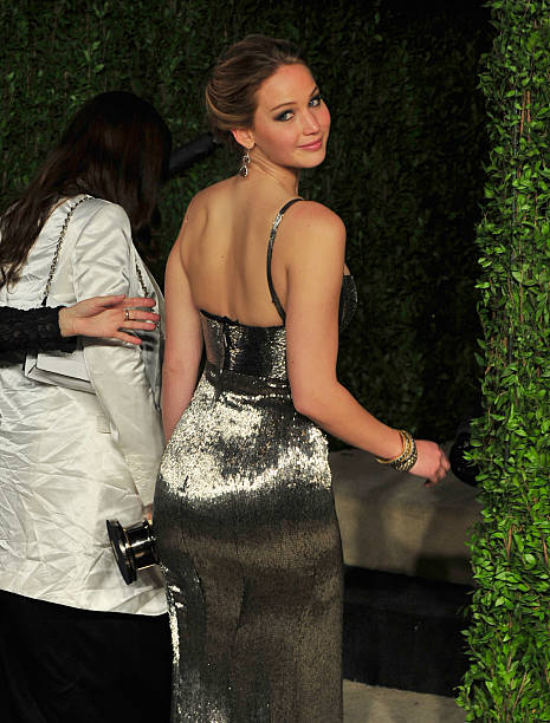Please provide a brief answer to the question using only one word or phrase: 
What is Jennifer's hair style?

elegantly styled